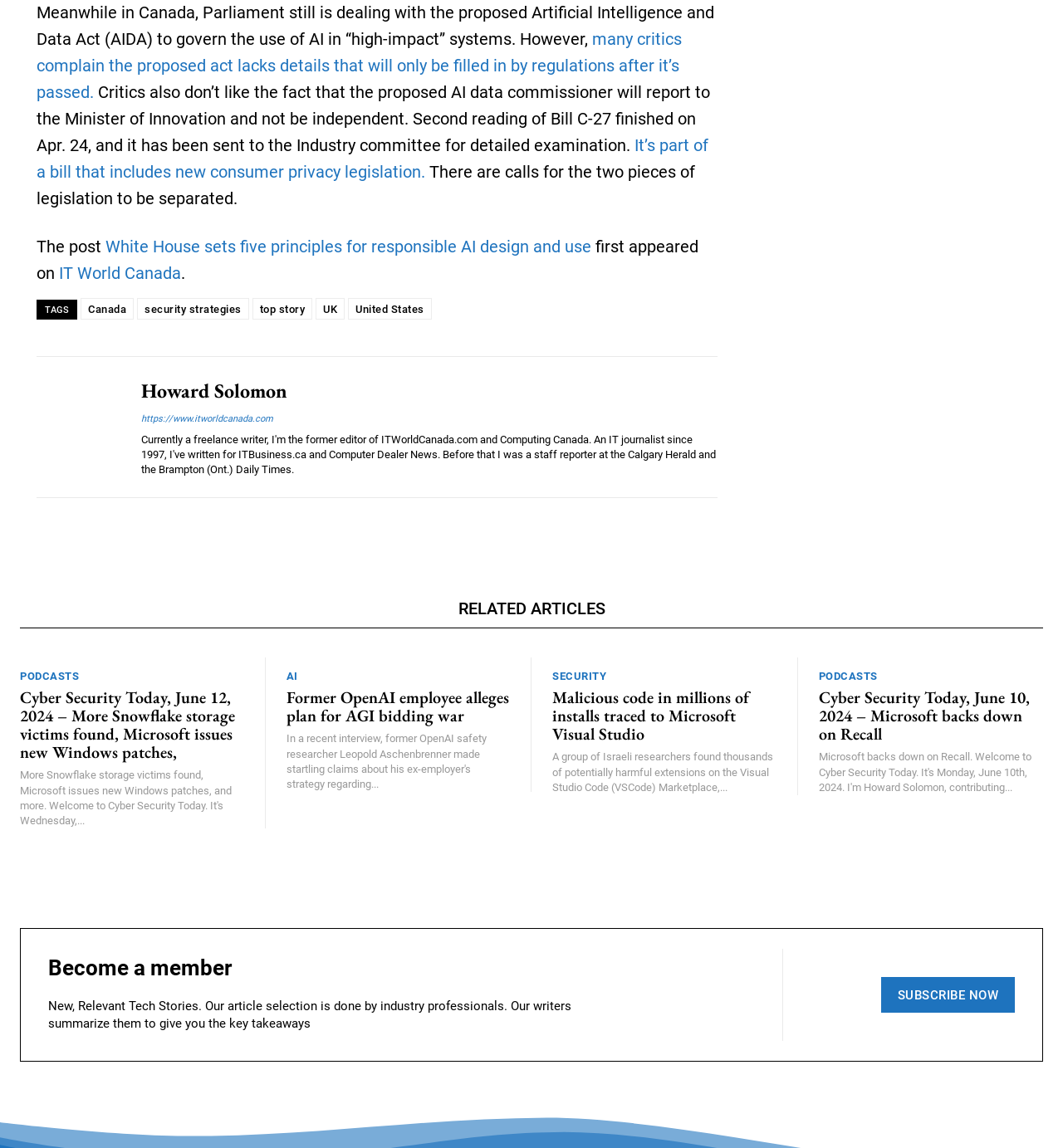Locate the bounding box coordinates of the clickable region necessary to complete the following instruction: "Visit the IT World Canada website". Provide the coordinates in the format of four float numbers between 0 and 1, i.e., [left, top, right, bottom].

[0.055, 0.229, 0.17, 0.247]